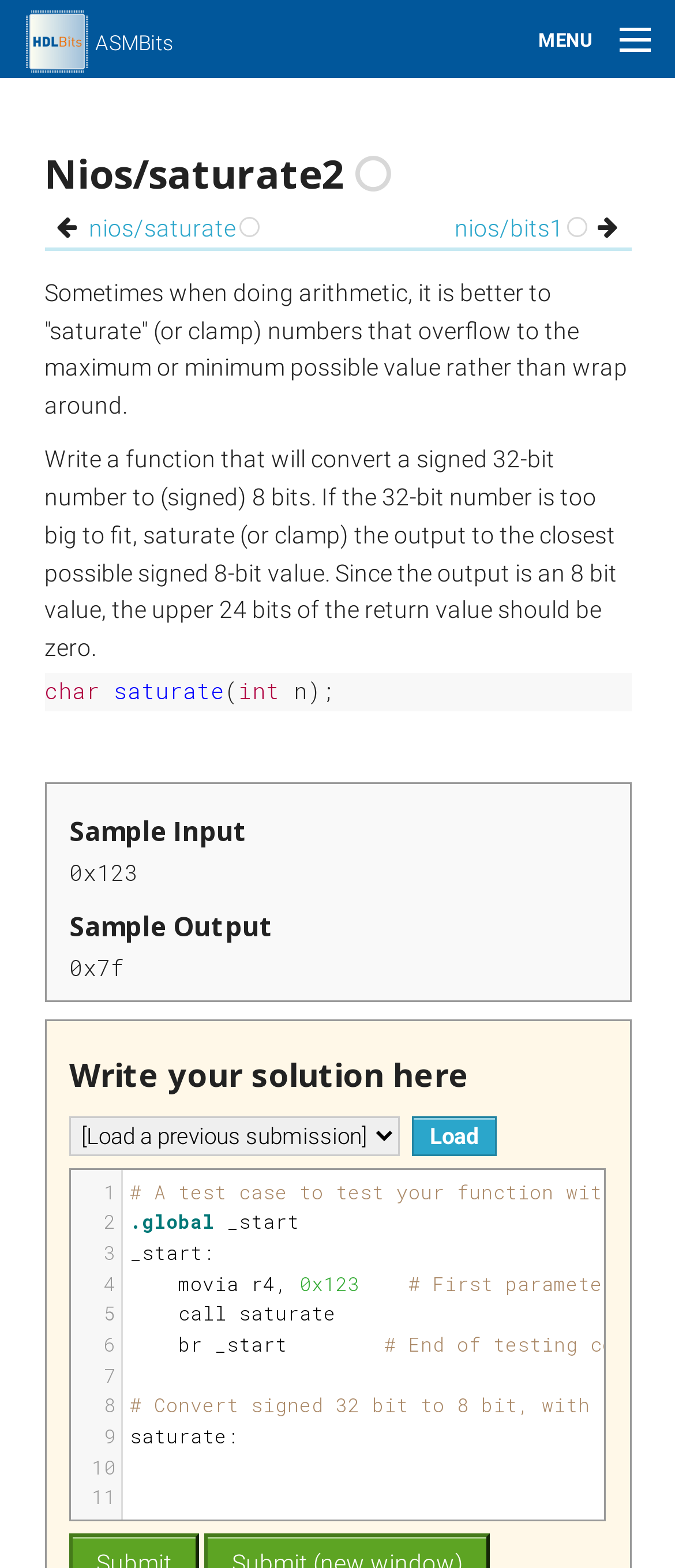What is the purpose of the search box?
Refer to the image and give a detailed answer to the query.

The search box is used to search for specific content within the ASMBits platform, allowing users to quickly find relevant information.